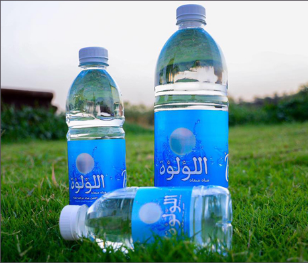What is the color of the labels on the bottles?
Please provide a single word or phrase answer based on the image.

Vibrant blue